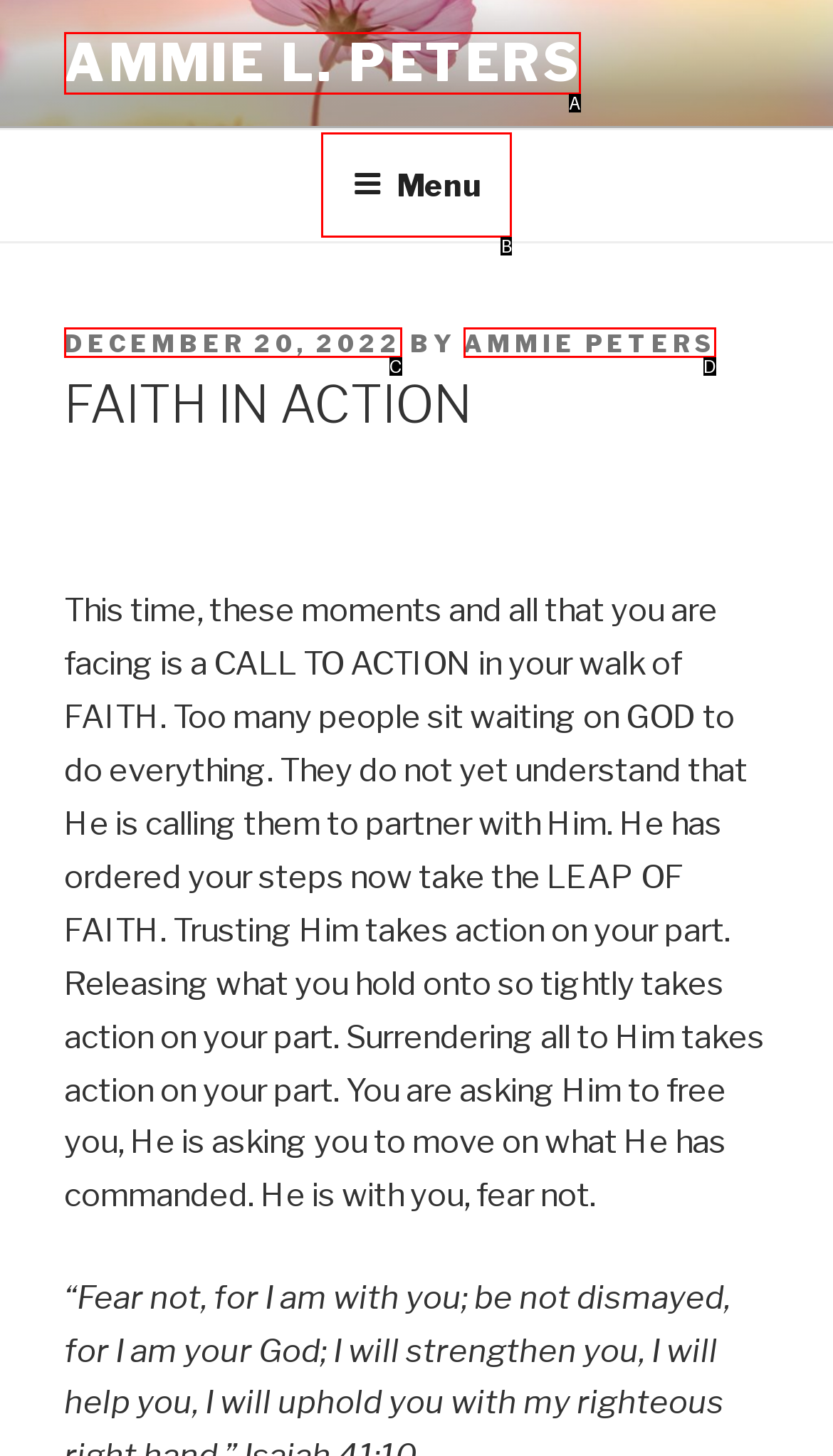Using the description: Ammie L. Peters, find the best-matching HTML element. Indicate your answer with the letter of the chosen option.

A